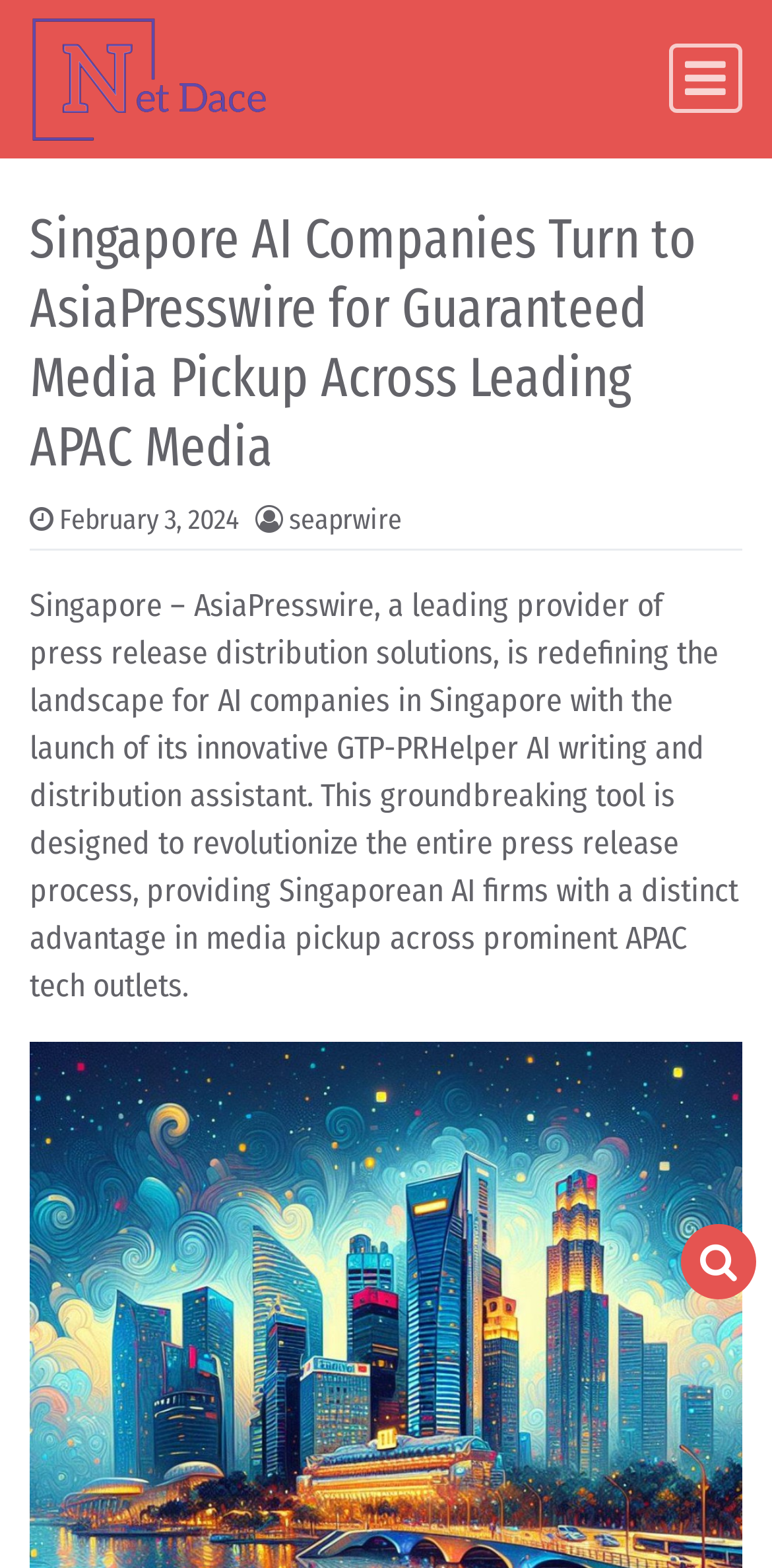Identify the bounding box for the described UI element: "aria-label="Toggle navigation"".

[0.867, 0.028, 0.962, 0.073]